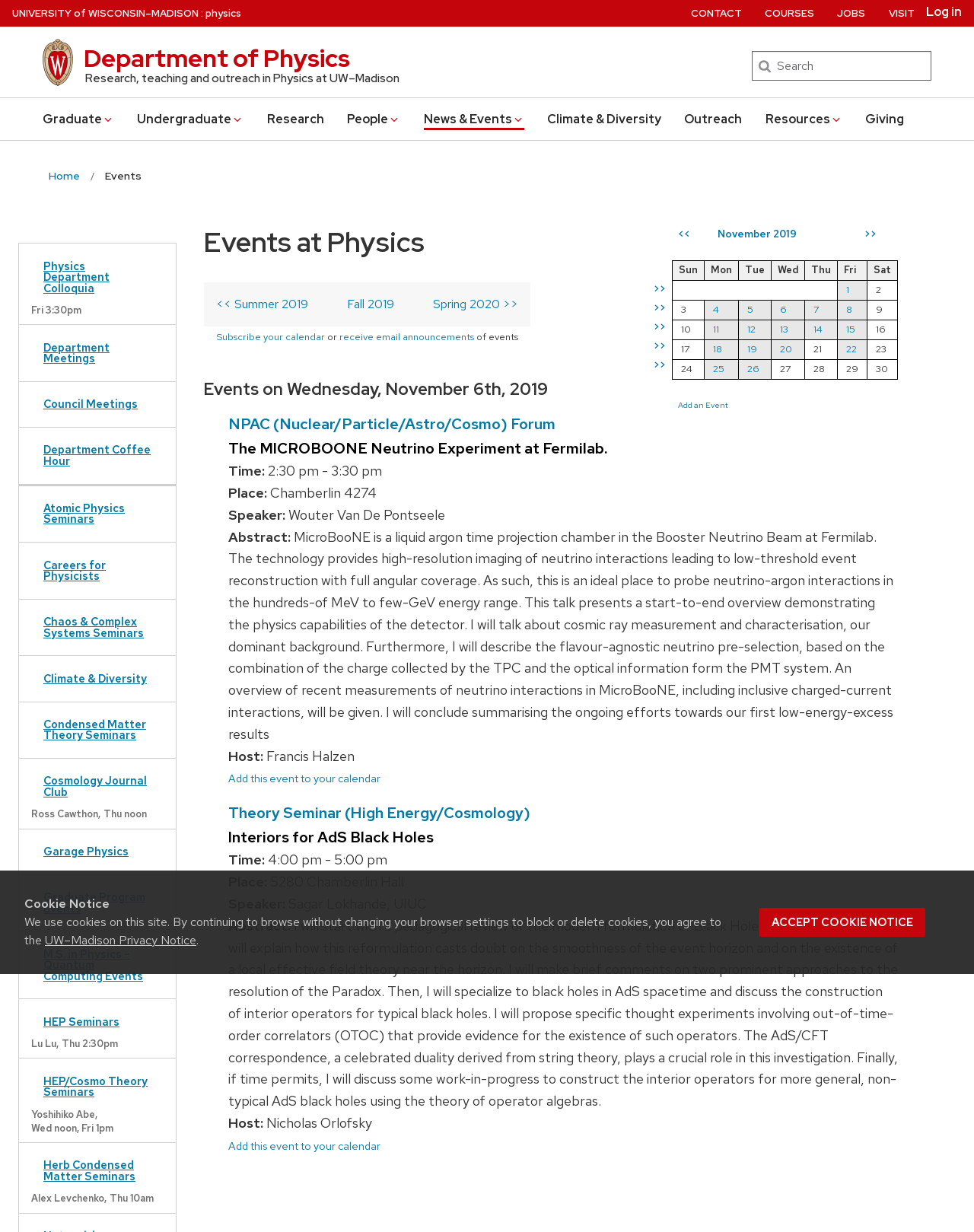Pinpoint the bounding box coordinates of the element you need to click to execute the following instruction: "Check the news and events". The bounding box should be represented by four float numbers between 0 and 1, in the format [left, top, right, bottom].

[0.435, 0.088, 0.538, 0.106]